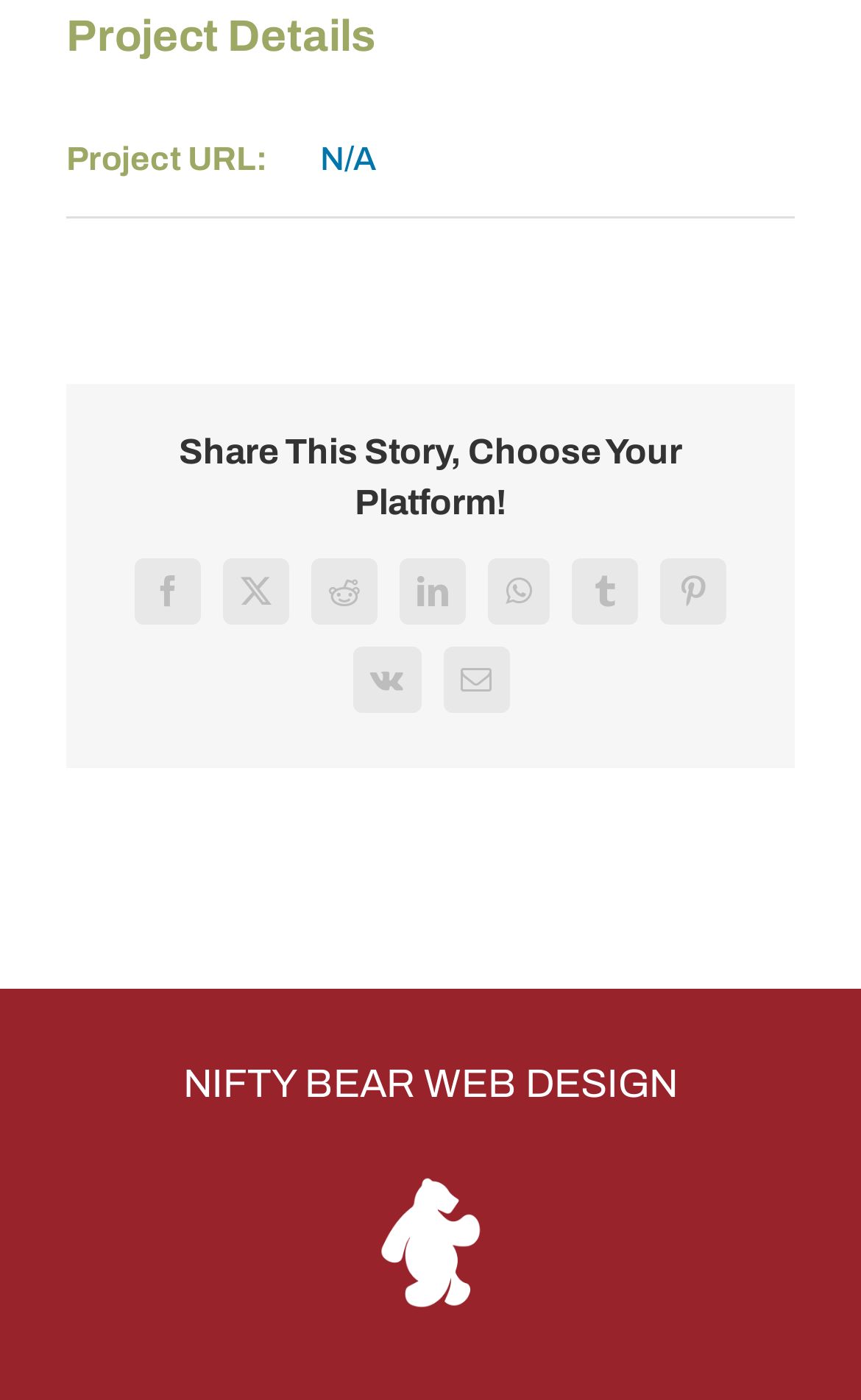Please find the bounding box coordinates of the element's region to be clicked to carry out this instruction: "View the NIFTY BEAR WEB DESIGN website".

[0.423, 0.851, 0.577, 0.876]